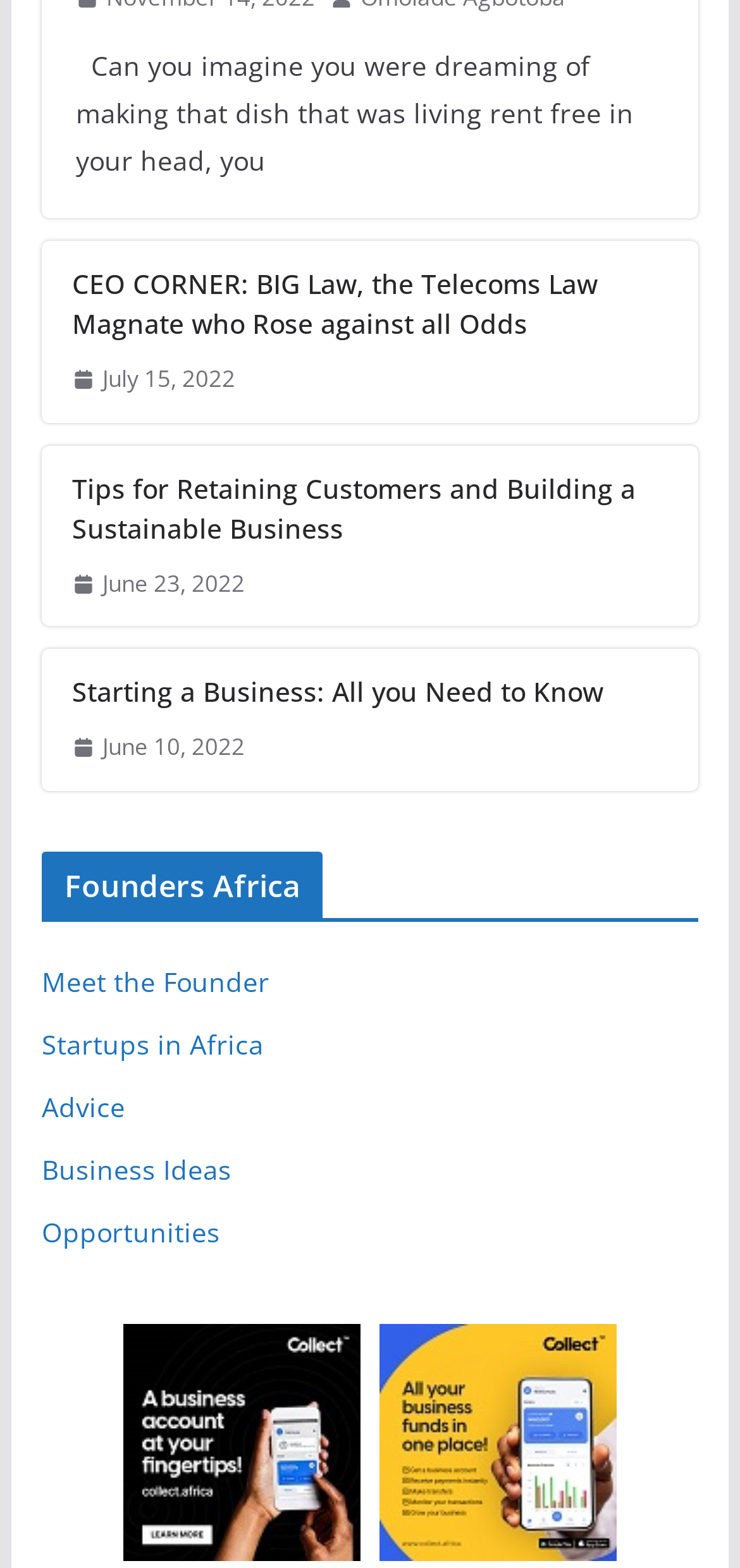Provide a brief response to the question using a single word or phrase: 
What is the date of the latest article?

July 15, 2022